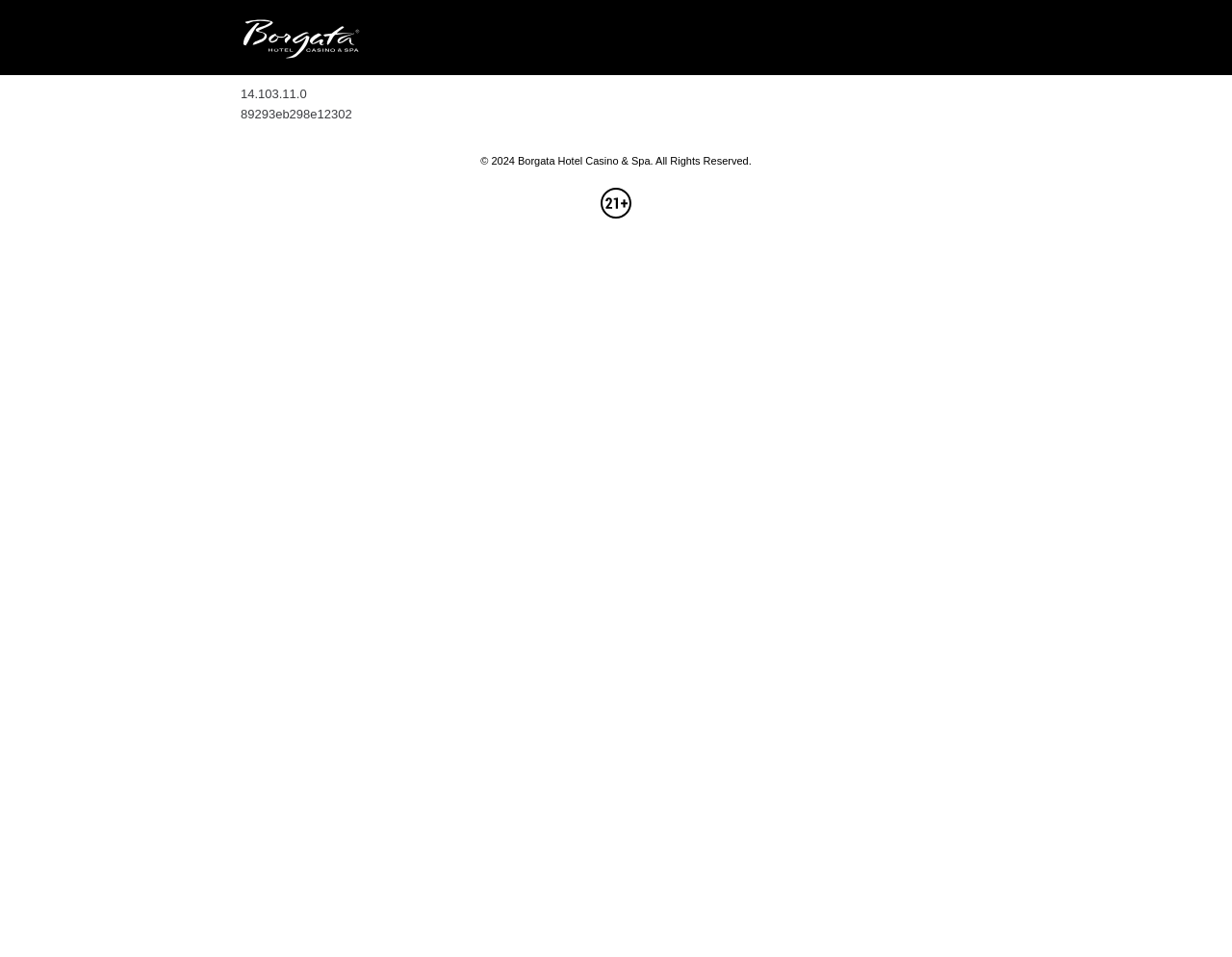What is the location of the version number on the webpage?
Please provide a single word or phrase as your answer based on the image.

Top middle